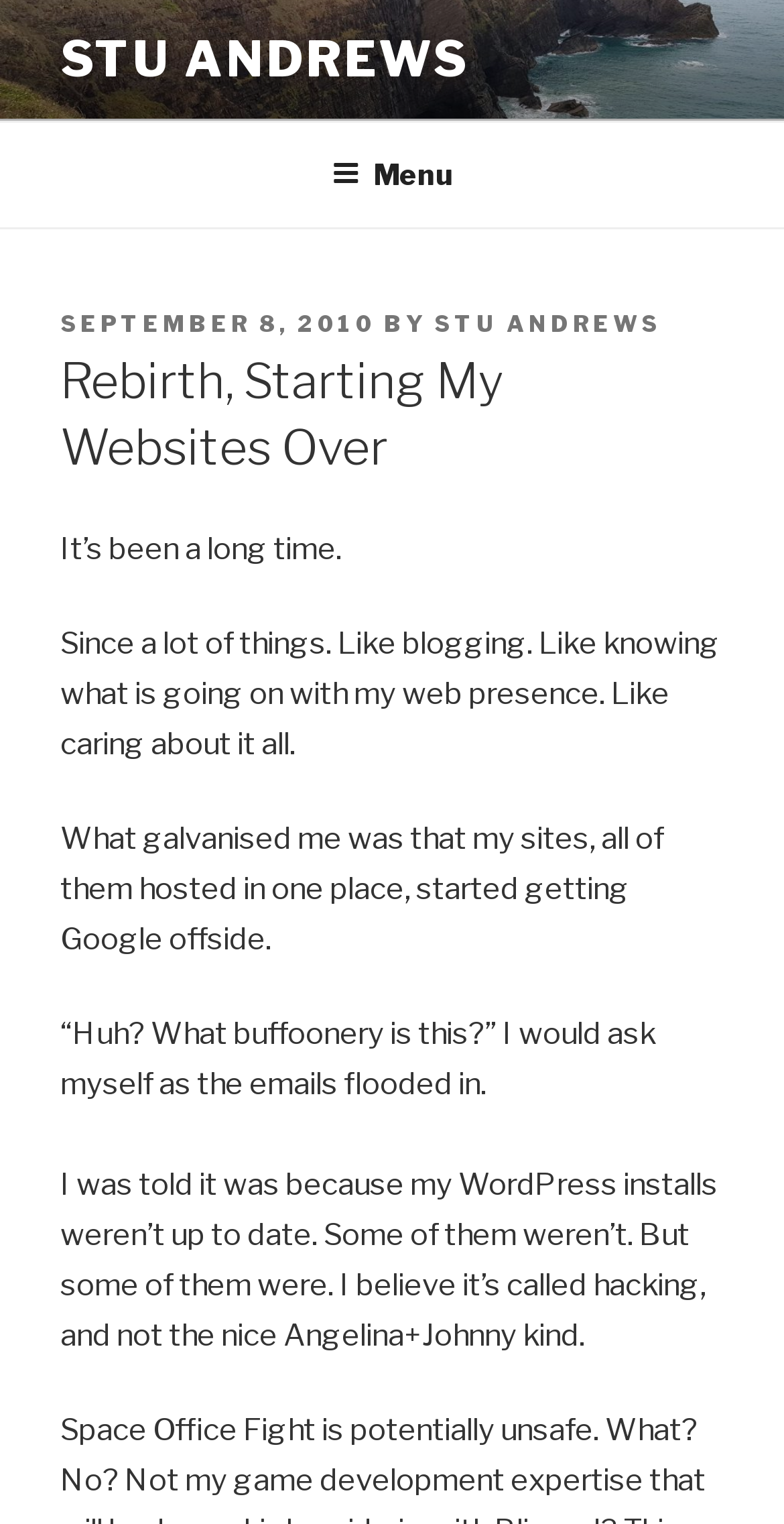What is the main topic of the article?
Look at the screenshot and provide an in-depth answer.

The main topic of the article can be determined by reading the heading 'Rebirth, Starting My Websites Over' and the subsequent text, which indicates that the article is about the author's decision to restart their websites.